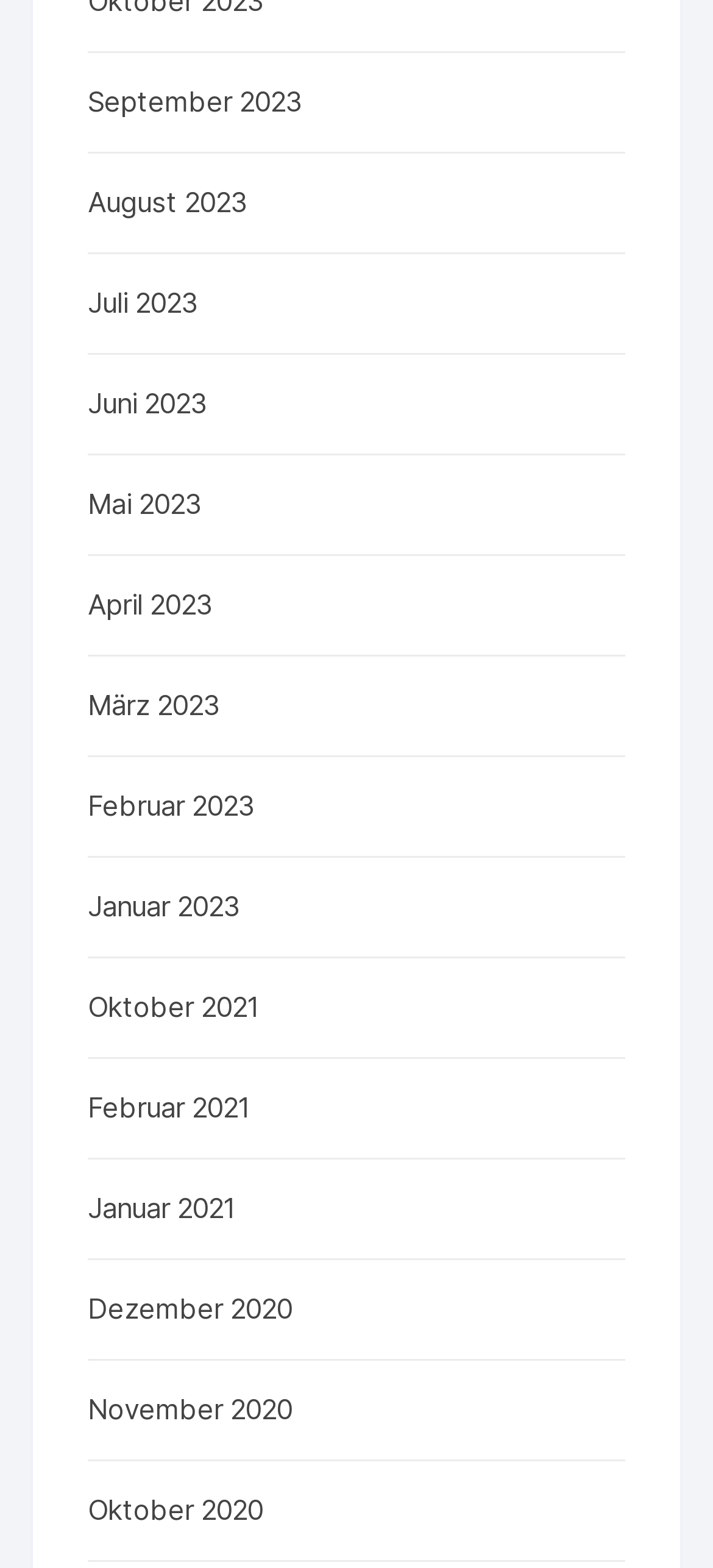Find the bounding box coordinates of the area that needs to be clicked in order to achieve the following instruction: "view Oktober 2021". The coordinates should be specified as four float numbers between 0 and 1, i.e., [left, top, right, bottom].

[0.123, 0.629, 0.802, 0.657]